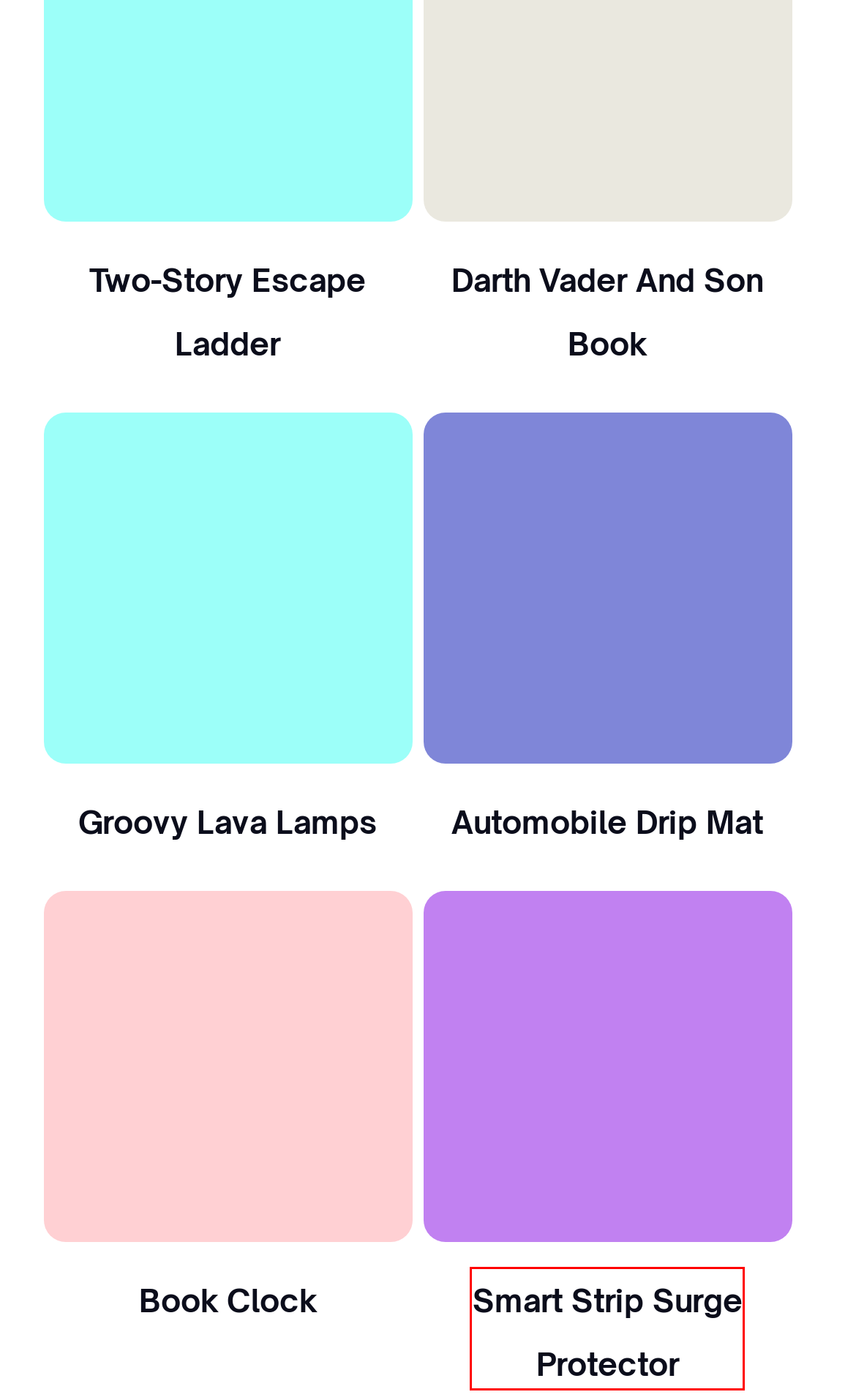You are given a screenshot of a webpage with a red rectangle bounding box around a UI element. Select the webpage description that best matches the new webpage after clicking the element in the bounding box. Here are the candidates:
A. Groovy Lava Lamps | Order on 💰 Million Dollar Gift Club
B. Book Clock | Order on 💰 Million Dollar Gift Club
C. Two-Story Escape Ladder | Order on 💰 Million Dollar Gift Club
D. Smart Strip Surge Protector | Order on 💰 Million Dollar Gift Club
E. Hidden Book Safe | Order on 💰 Million Dollar Gift Club
F. Darth Vader And Son Book | Order on 💰 Million Dollar Gift Club
G. Humour Gifts | 💰 Million Dollar Gift Club
H. Automobile Drip Mat | Order on 💰 Million Dollar Gift Club

D